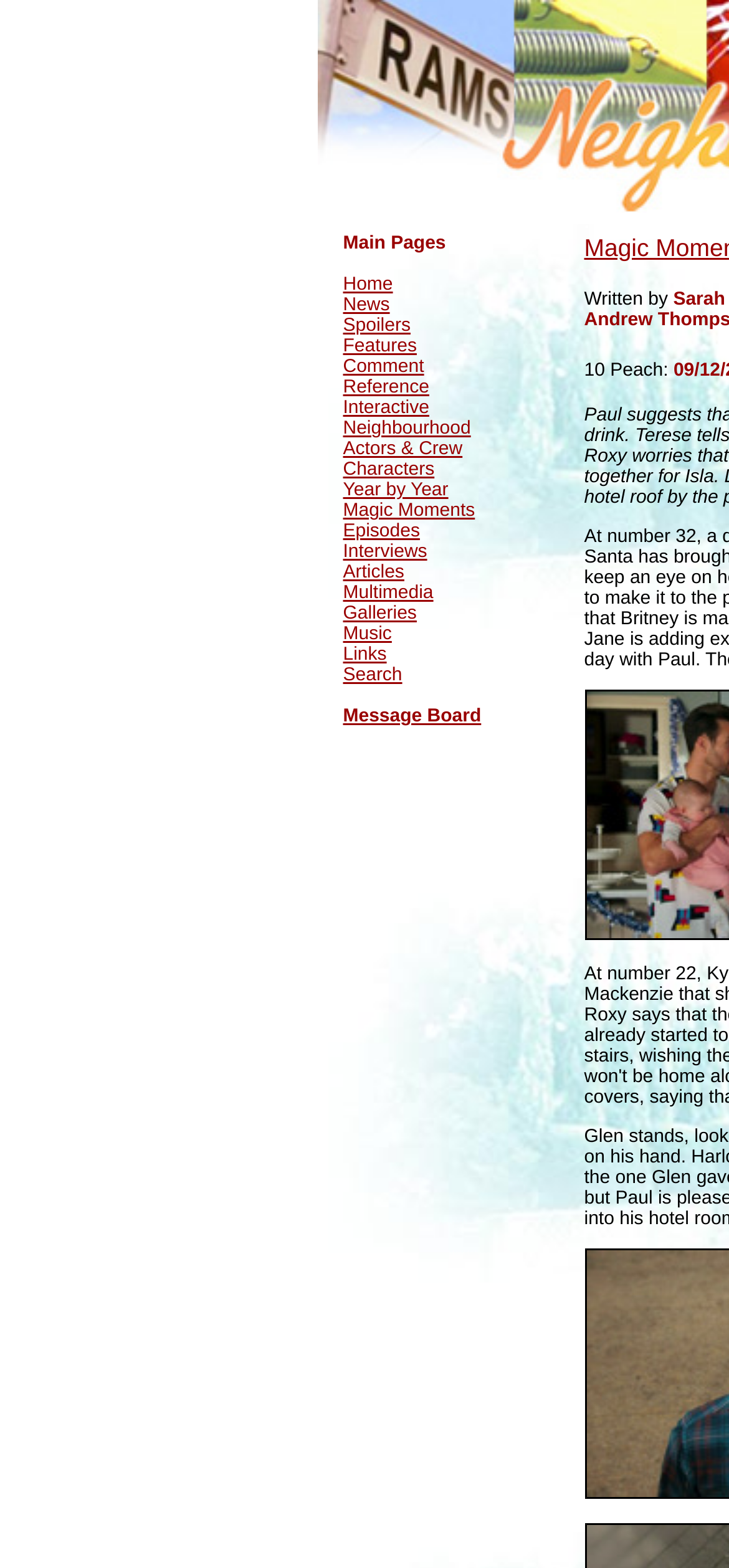Find the bounding box coordinates for the element described here: "Message Board".

[0.471, 0.451, 0.66, 0.464]